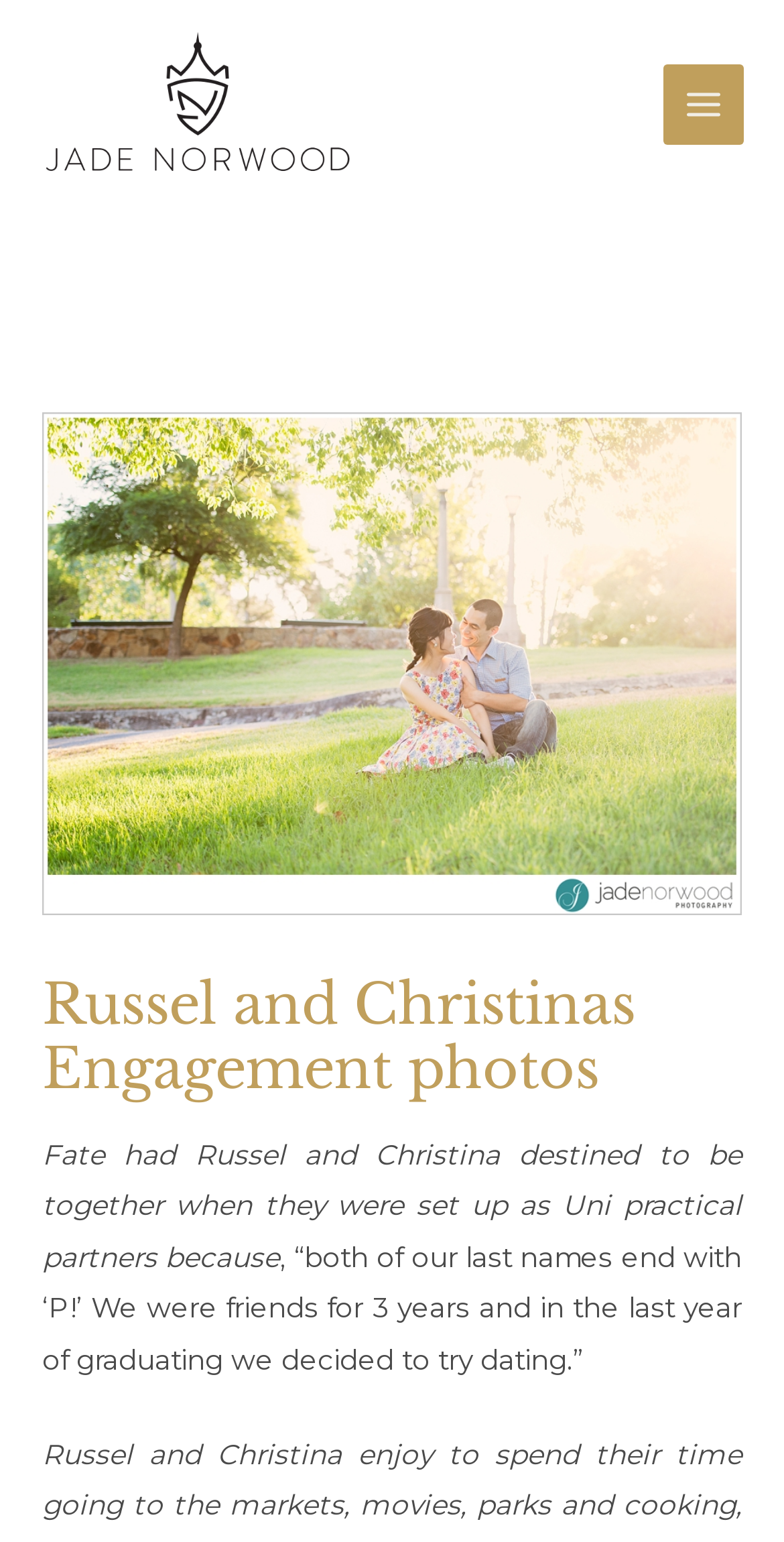What is the unique thing about Russel and Christina's last names?
Refer to the image and give a detailed answer to the query.

I found the answer by reading the text ', “both of our last names end with ‘P!’...' which reveals that Russel and Christina's last names share a common characteristic.